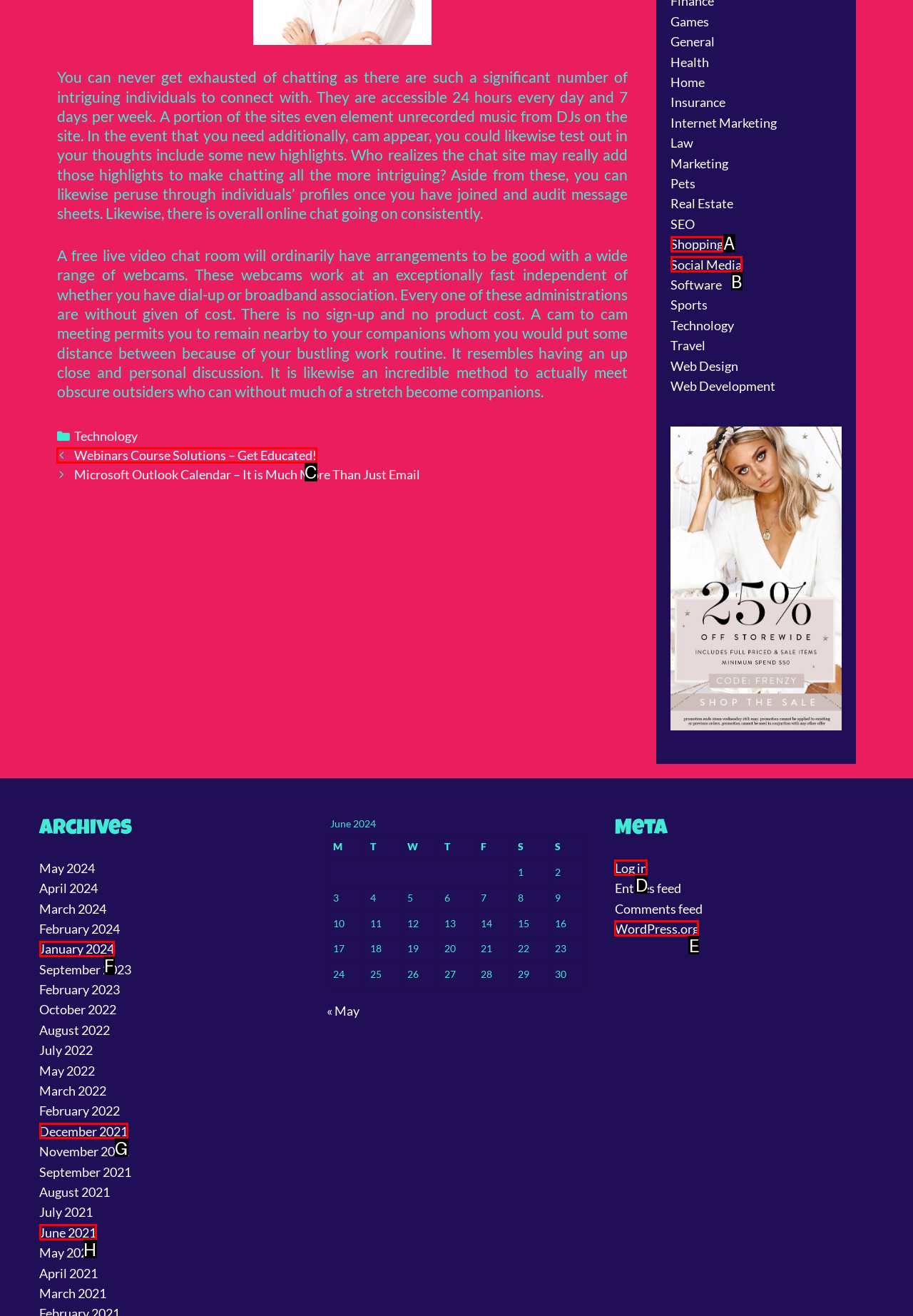Identify the correct HTML element to click to accomplish this task: Click on the 'Previous' button
Respond with the letter corresponding to the correct choice.

C